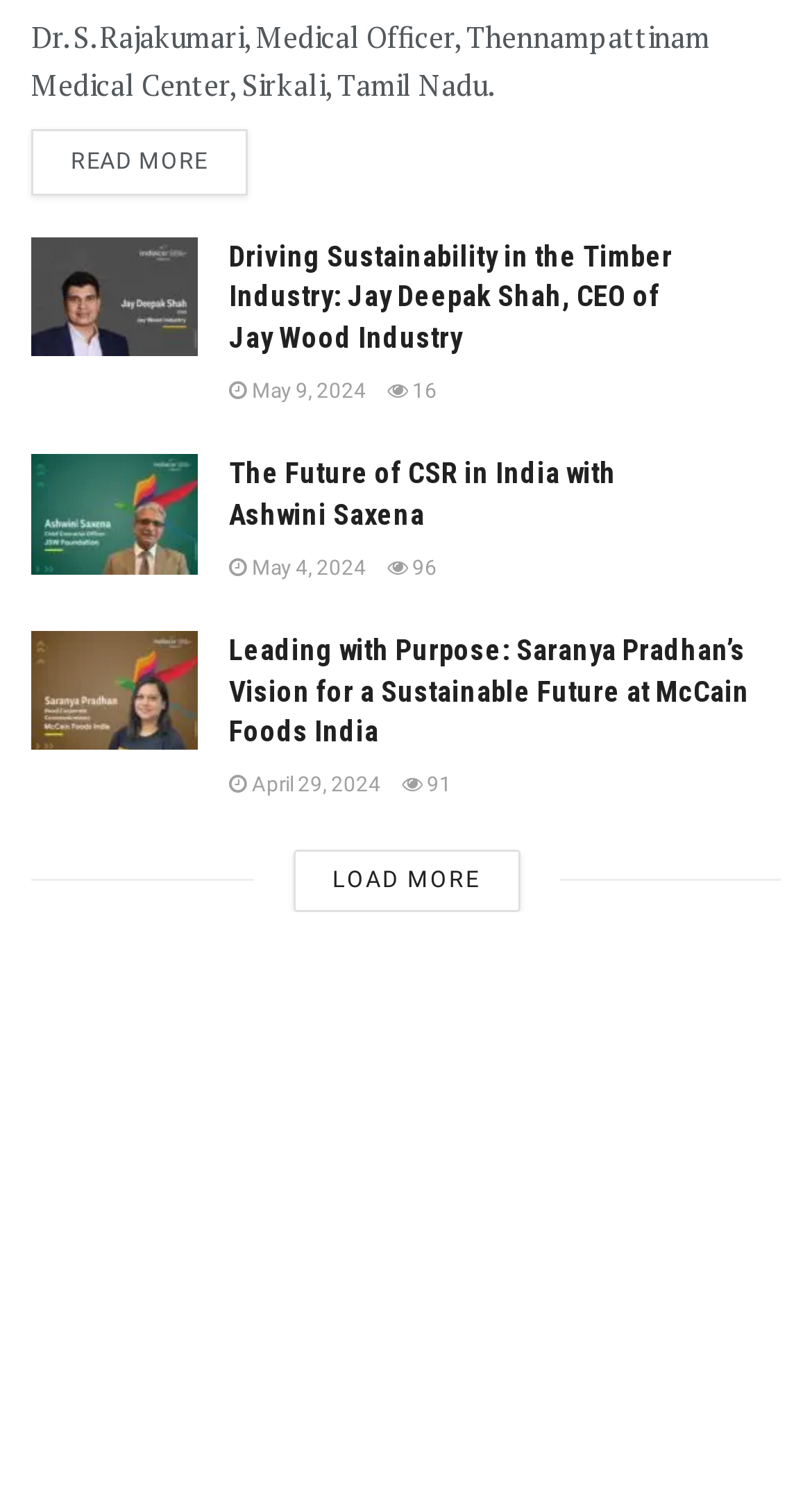How many articles are on this webpage?
Observe the image and answer the question with a one-word or short phrase response.

3